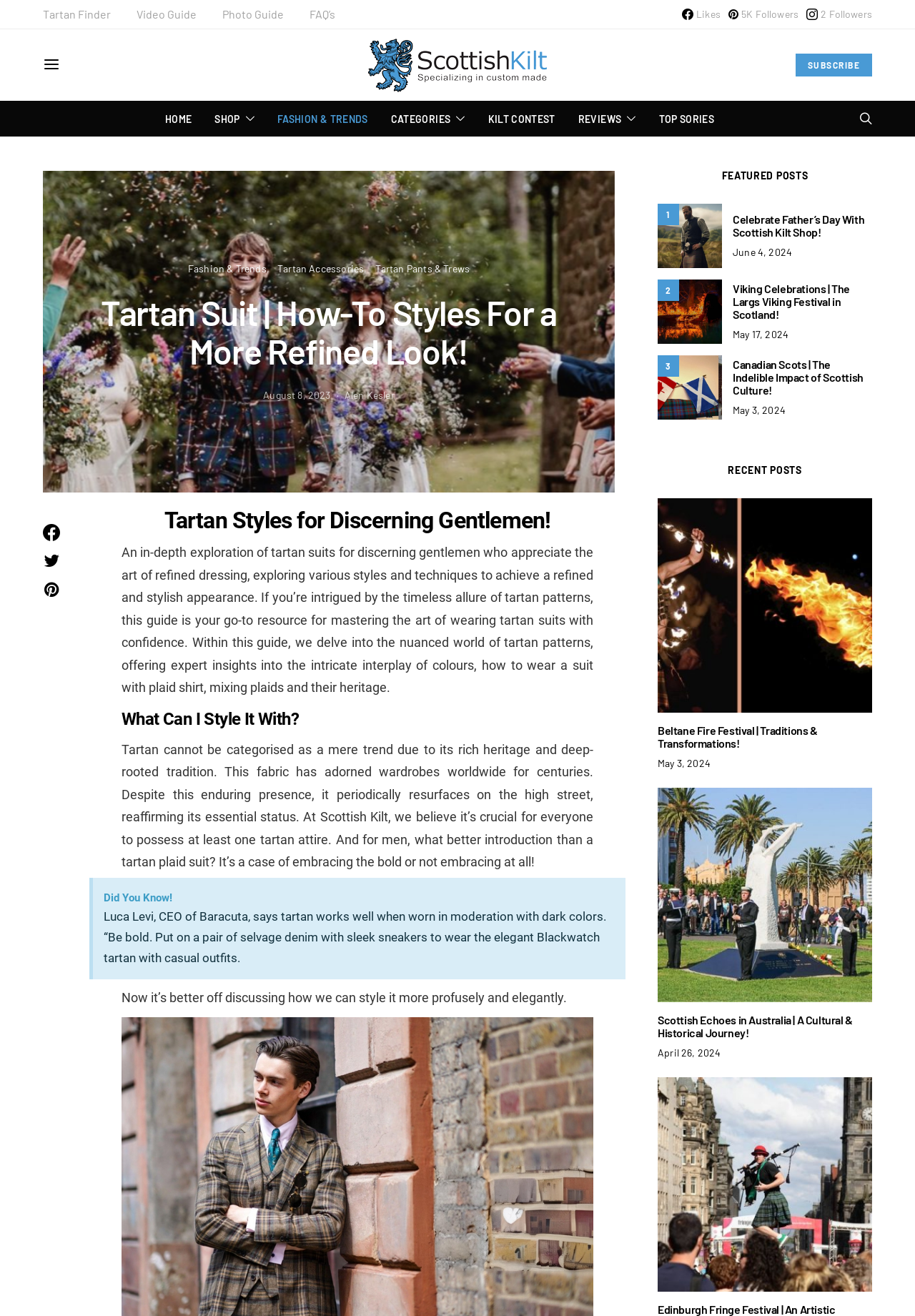Answer the question in one word or a short phrase:
What is the title of the first featured post?

Celebrate Father’s Day With Scottish Kilt Shop